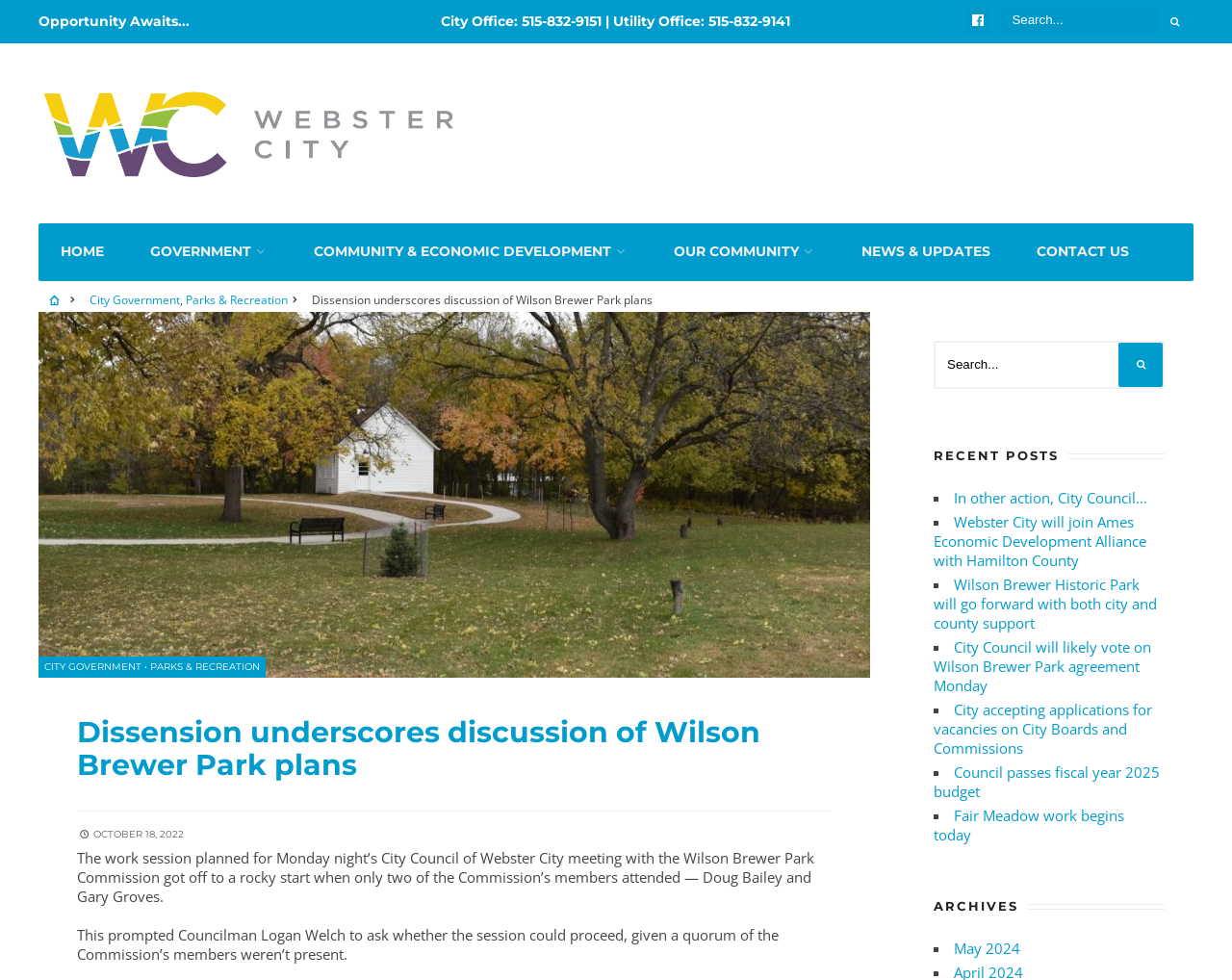Could you please study the image and provide a detailed answer to the question:
How many recent posts are listed?

I counted the list items under the heading 'RECENT POSTS', which are 7 in total. They are 'In other action, City Council…', 'Webster City will join Ames Economic Development Alliance with Hamilton County', 'Wilson Brewer Historic Park will go forward with both city and county support', 'City Council will likely vote on Wilson Brewer Park agreement Monday', 'City accepting applications for vacancies on City Boards and Commissions', 'Council passes fiscal year 2025 budget', and 'Fair Meadow work begins today'.